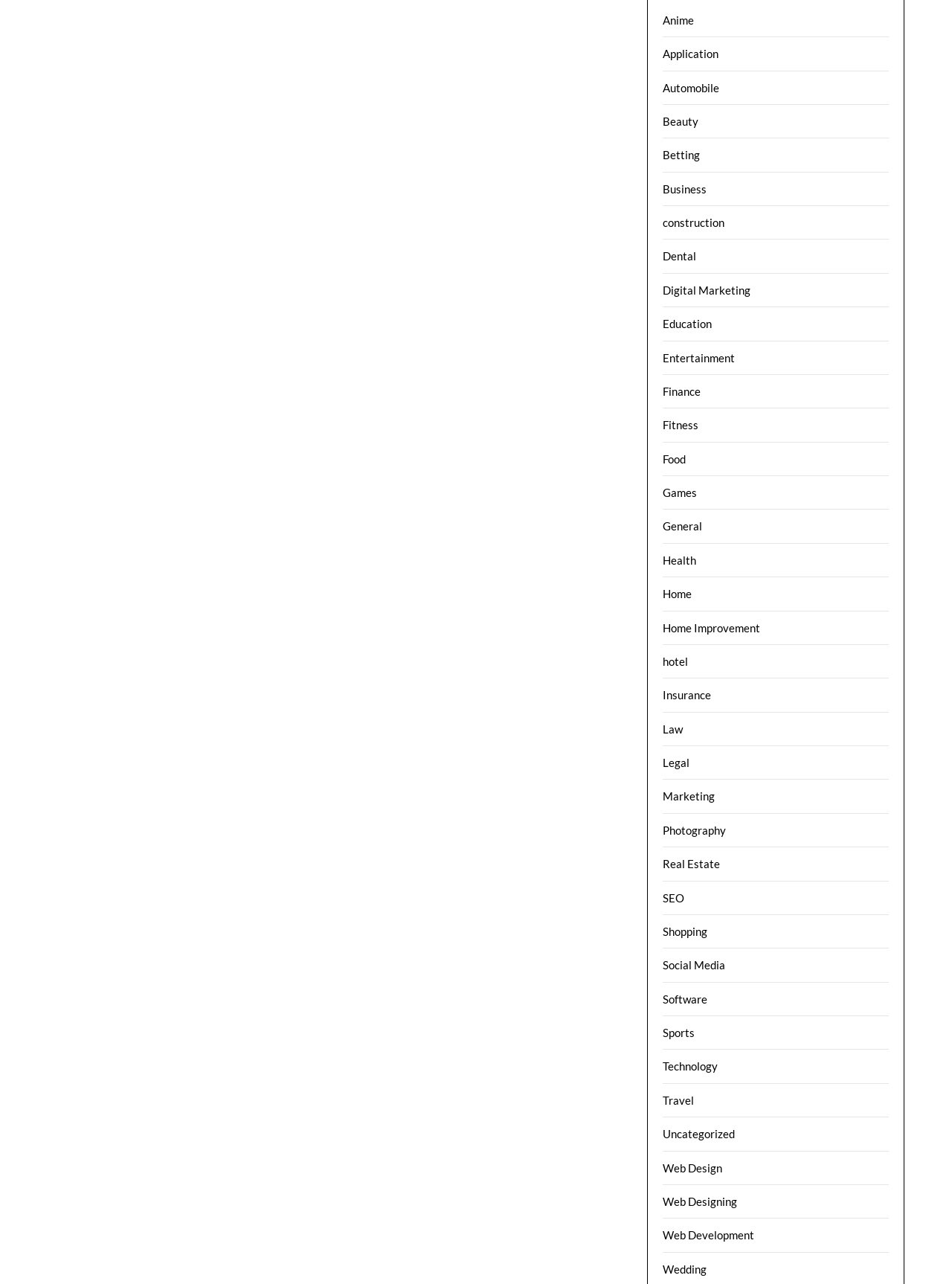Pinpoint the bounding box coordinates of the area that should be clicked to complete the following instruction: "Browse the Travel section". The coordinates must be given as four float numbers between 0 and 1, i.e., [left, top, right, bottom].

[0.696, 0.852, 0.729, 0.862]